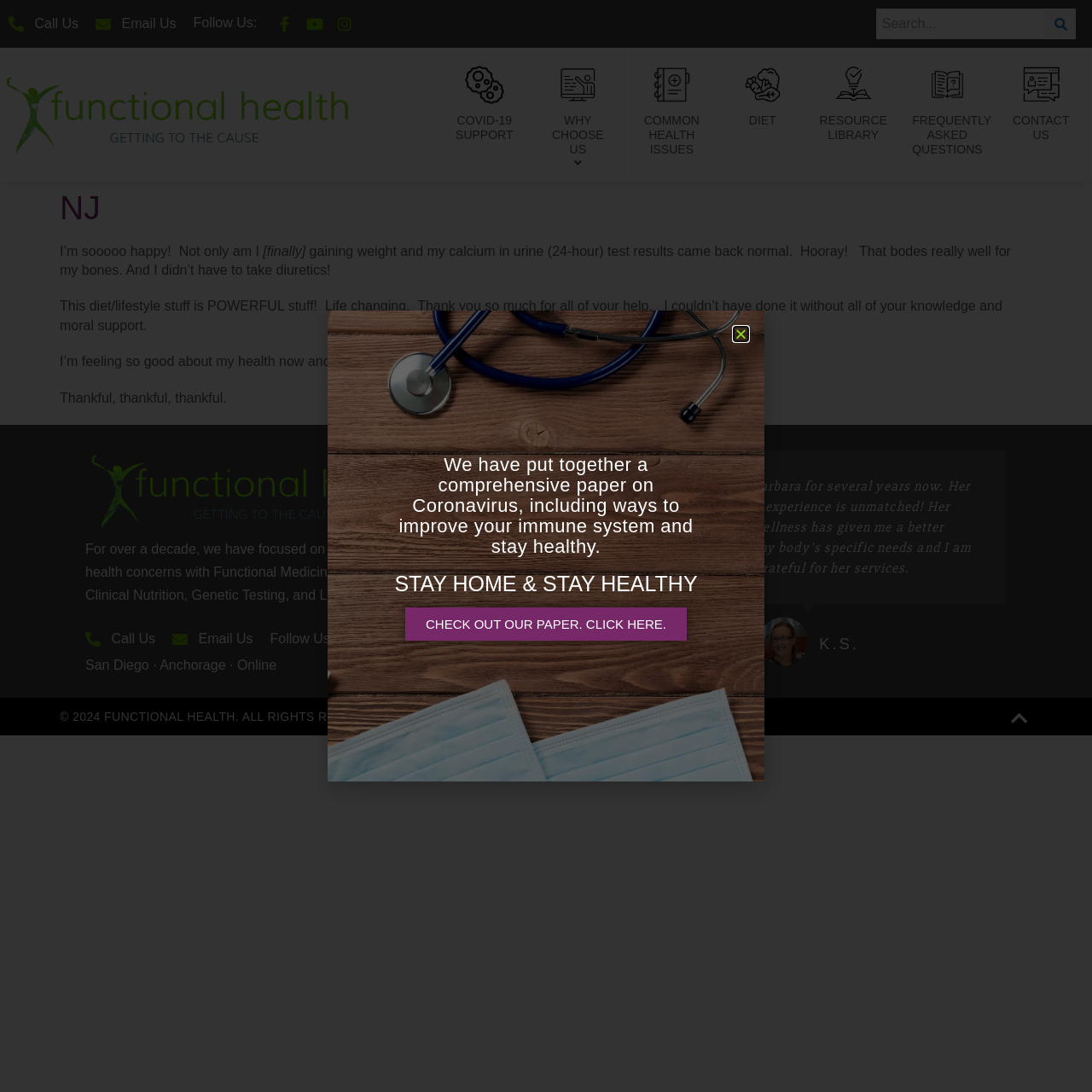Based on the visual content of the image, answer the question thoroughly: How many social media platforms are linked?

The webpage has links to three social media platforms: Facebook, Youtube, and Instagram. These links can be found in the top-right corner of the webpage, as well as in the footer section.